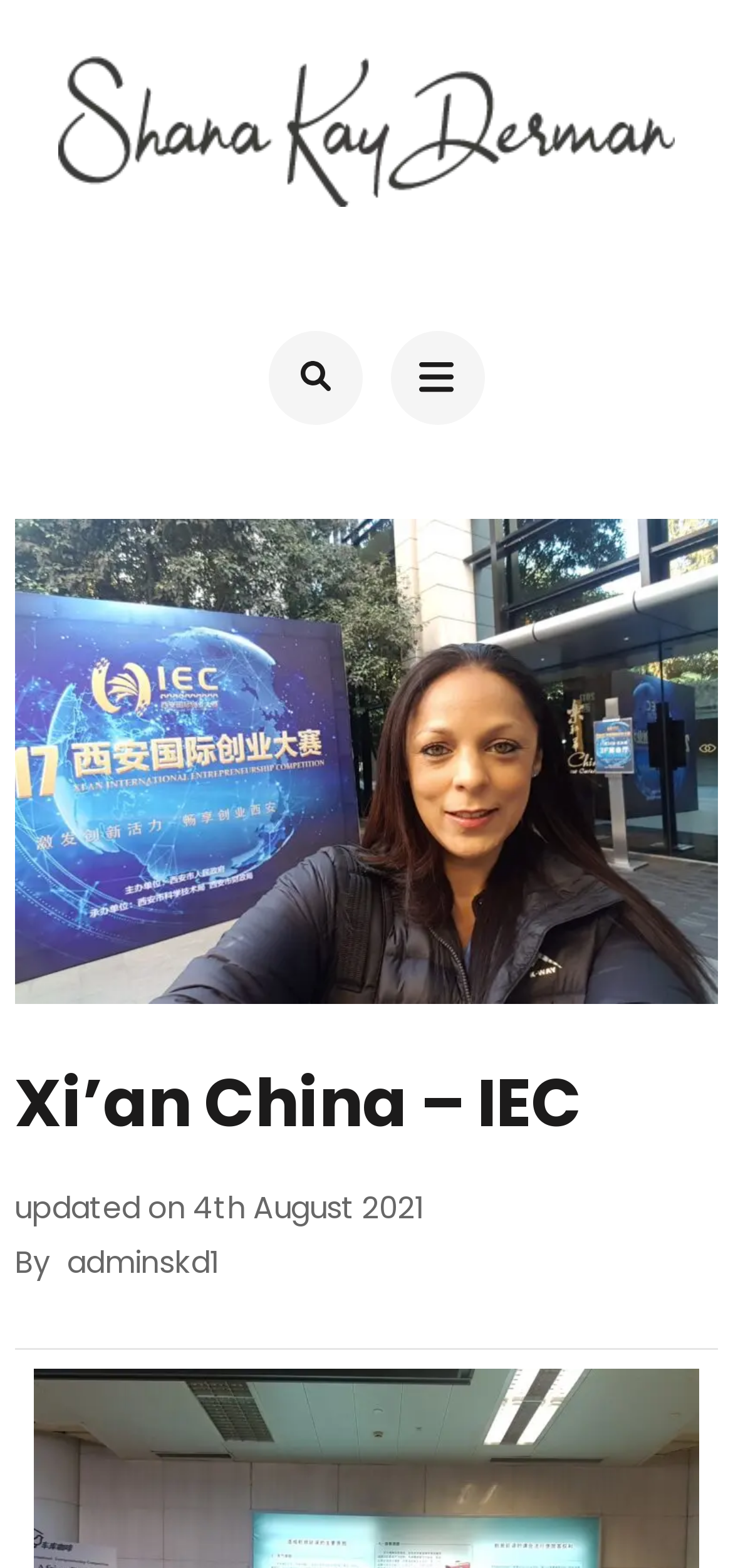Answer the following query with a single word or phrase:
Who is the author of the webpage?

adminskd1